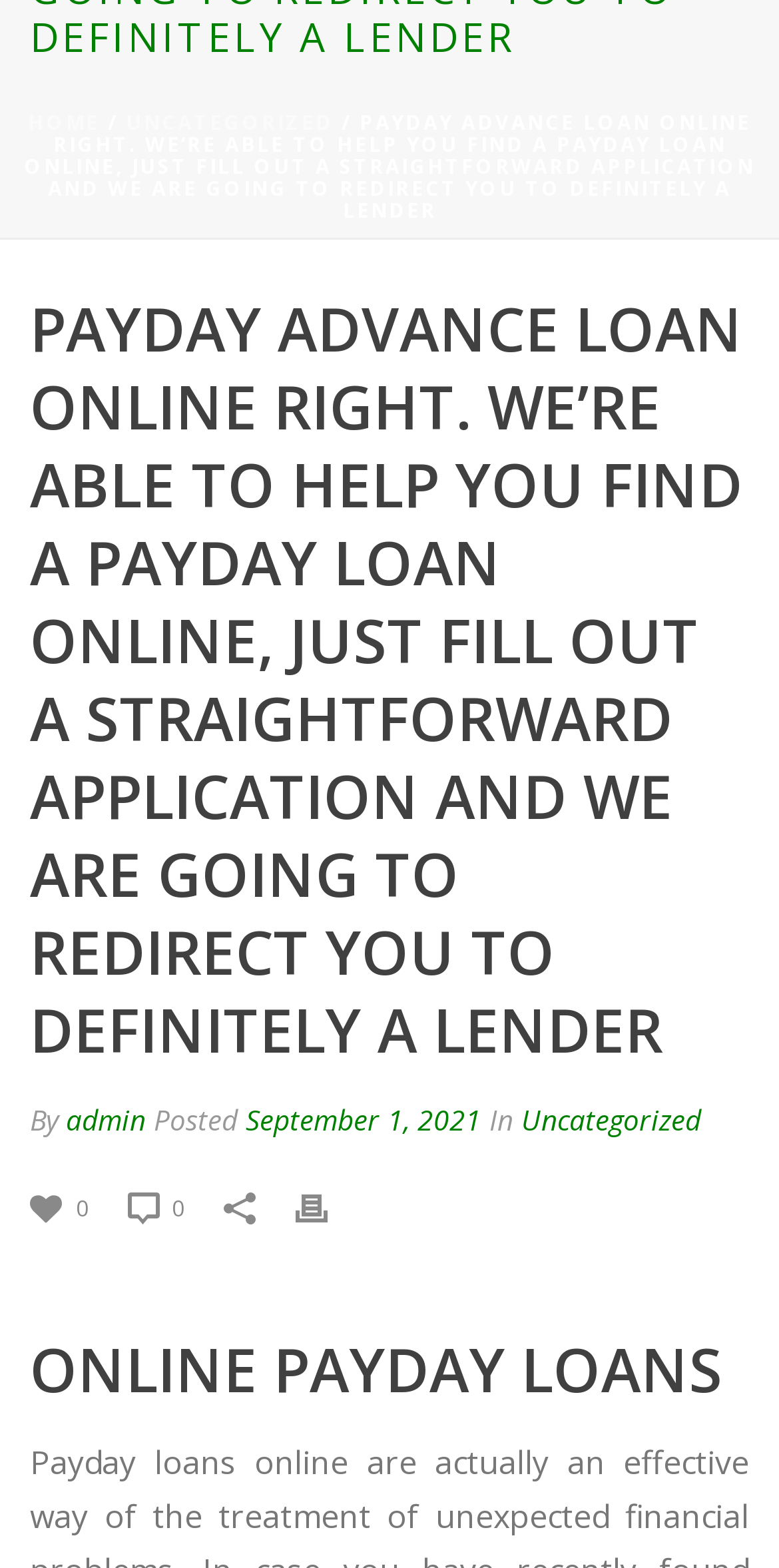Based on the element description parent_node: 0 title="Print", identify the bounding box of the UI element in the given webpage screenshot. The coordinates should be in the format (top-left x, top-left y, bottom-right x, bottom-right y) and must be between 0 and 1.

[0.379, 0.754, 0.472, 0.784]